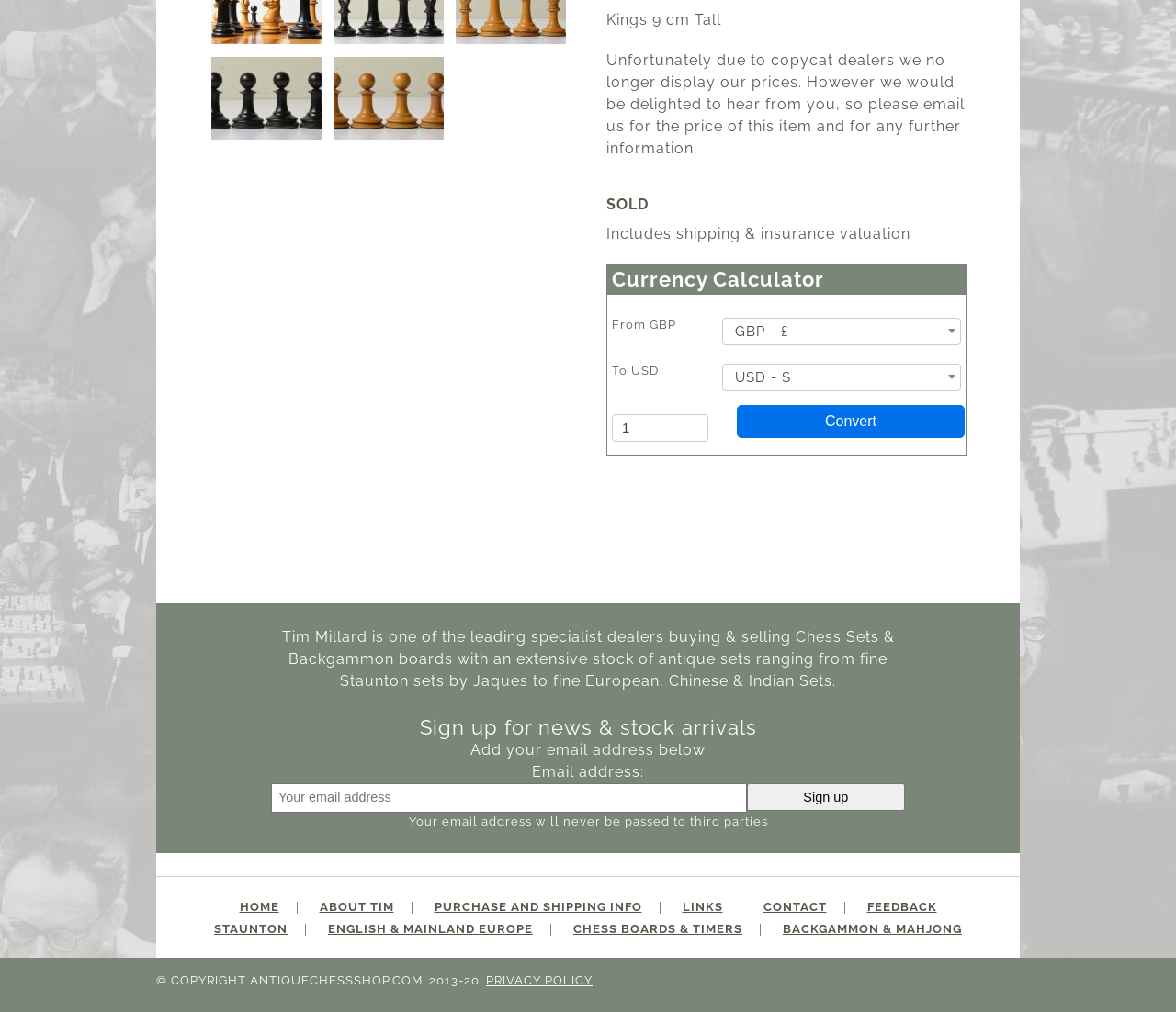Determine the bounding box of the UI element mentioned here: "Links". The coordinates must be in the format [left, top, right, bottom] with values ranging from 0 to 1.

[0.58, 0.889, 0.614, 0.903]